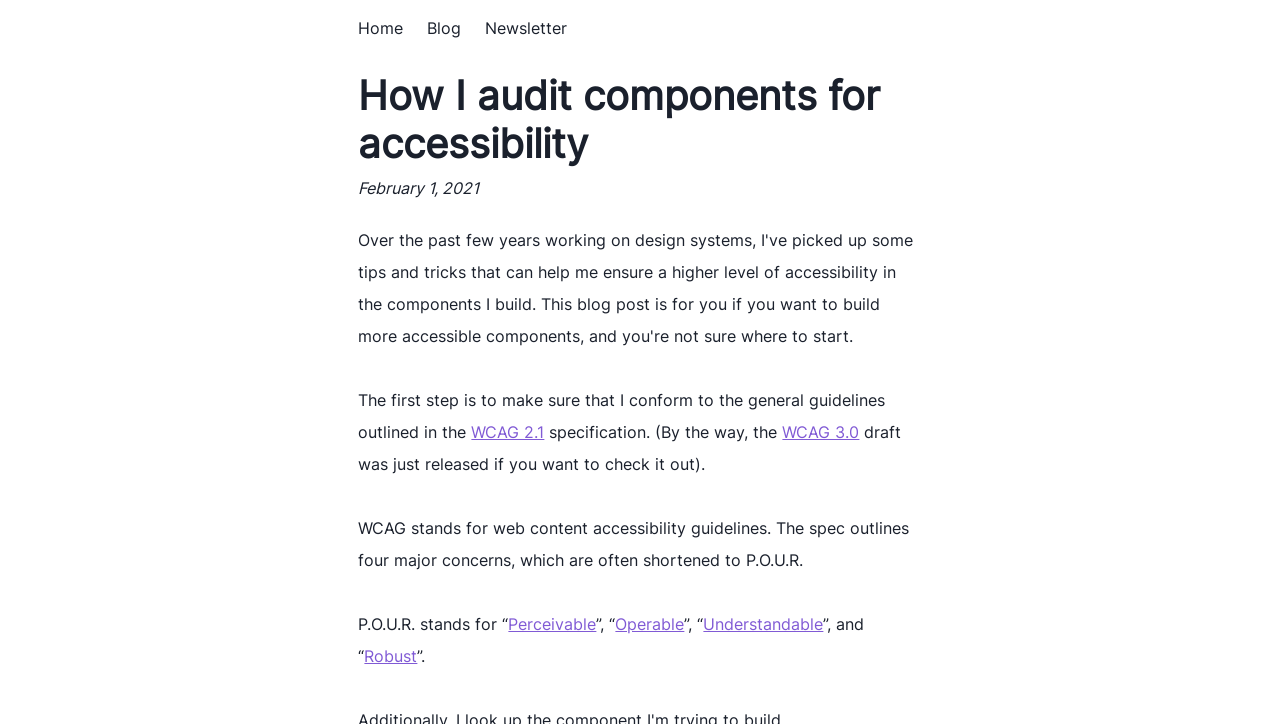Show the bounding box coordinates for the HTML element as described: "Insights".

None